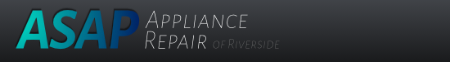Please provide a one-word or phrase answer to the question: 
What is the font style of the logo?

Bold and contemporary